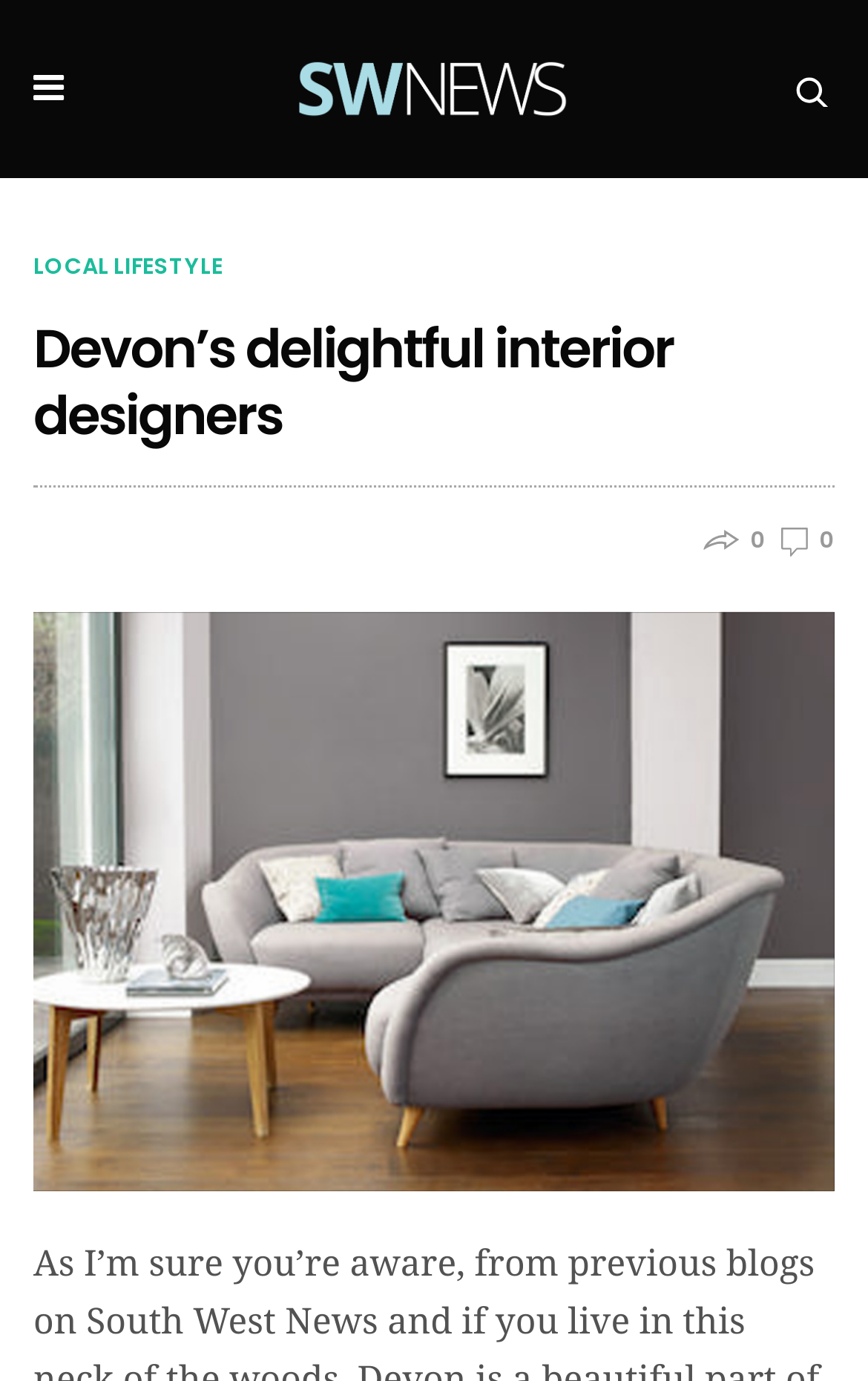Provide your answer in a single word or phrase: 
What is the category of the article?

LOCAL LIFESTYLE